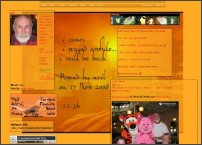Provide a one-word or one-phrase answer to the question:
What is the font style of the greeting?

handwritten